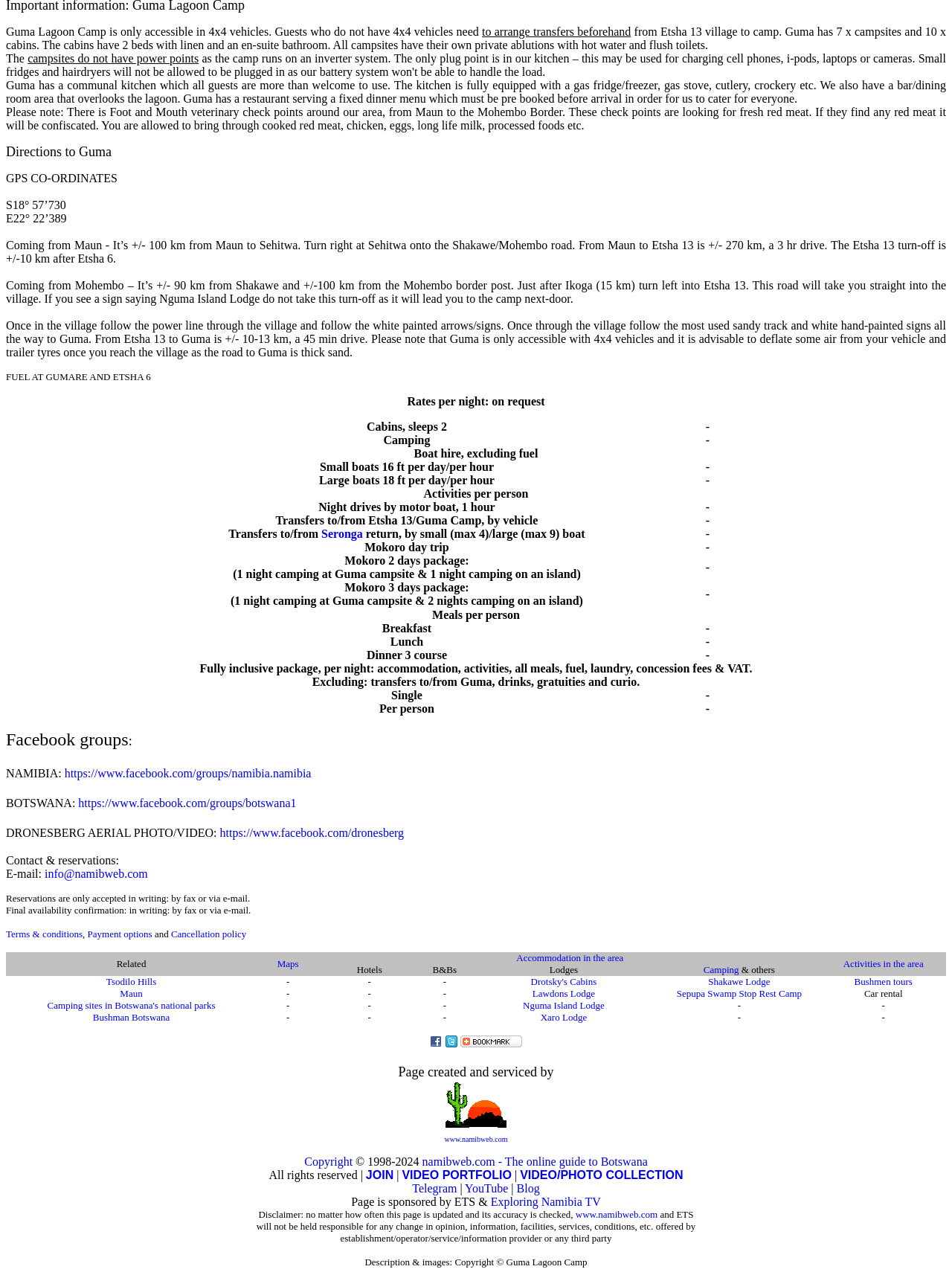Kindly provide the bounding box coordinates of the section you need to click on to fulfill the given instruction: "Check Facebook groups".

[0.006, 0.571, 0.135, 0.586]